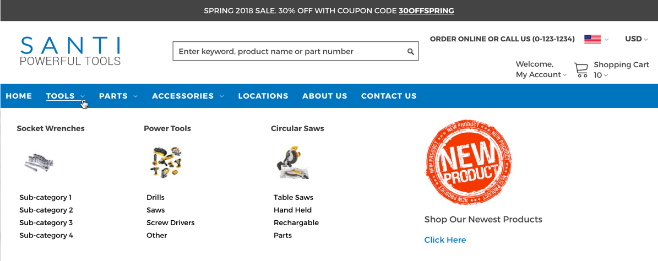Look at the image and write a detailed answer to the question: 
What is the purpose of the promotional banners?

The promotional banners on the website are used to emphasize the latest offerings, as indicated by the 'NEW PRODUCT' label, in order to draw customers' attention to the newest products.